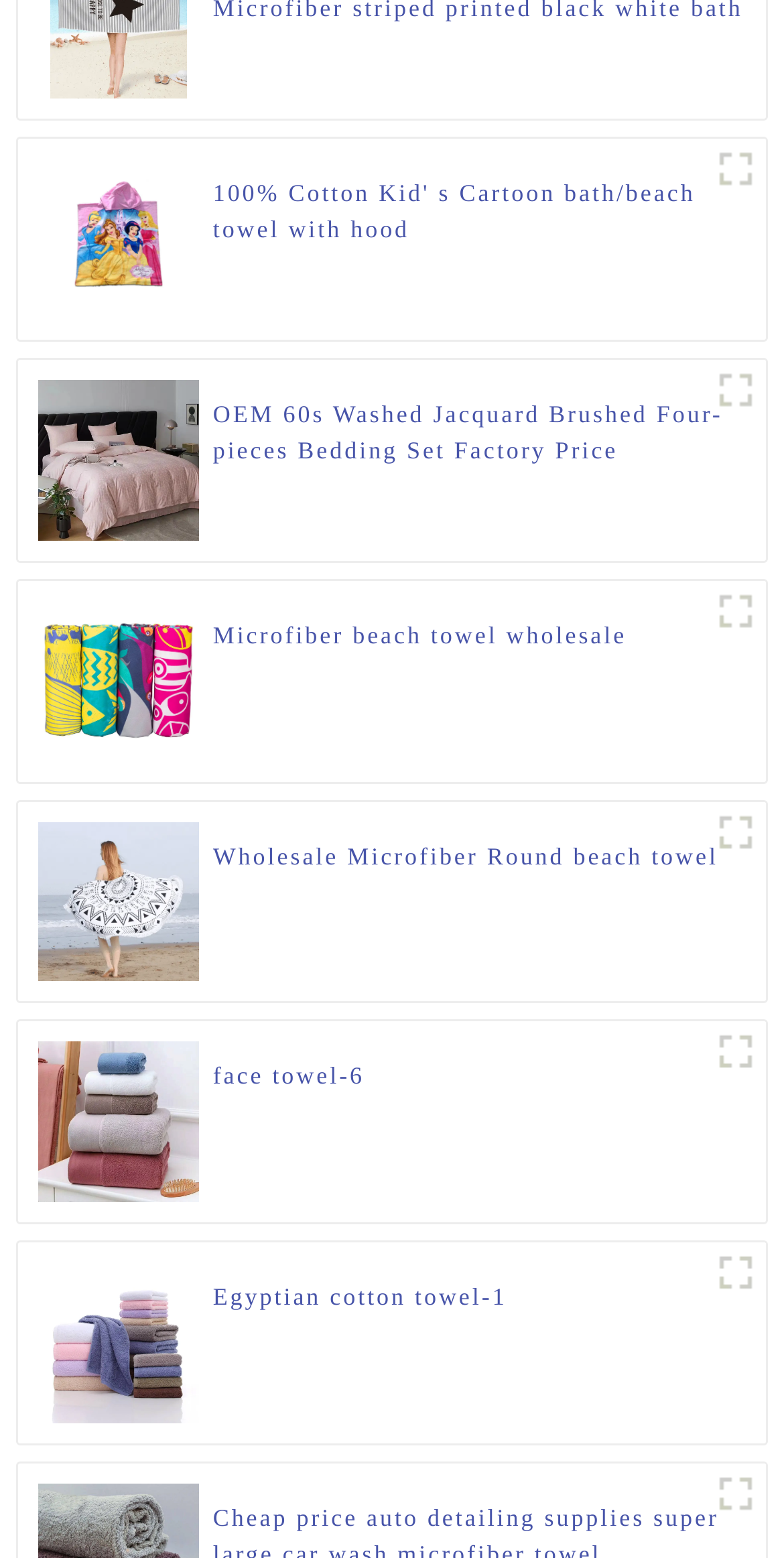Please identify the bounding box coordinates of the element that needs to be clicked to perform the following instruction: "Check the Microfiber beach towel wholesale heading".

[0.272, 0.396, 0.799, 0.442]